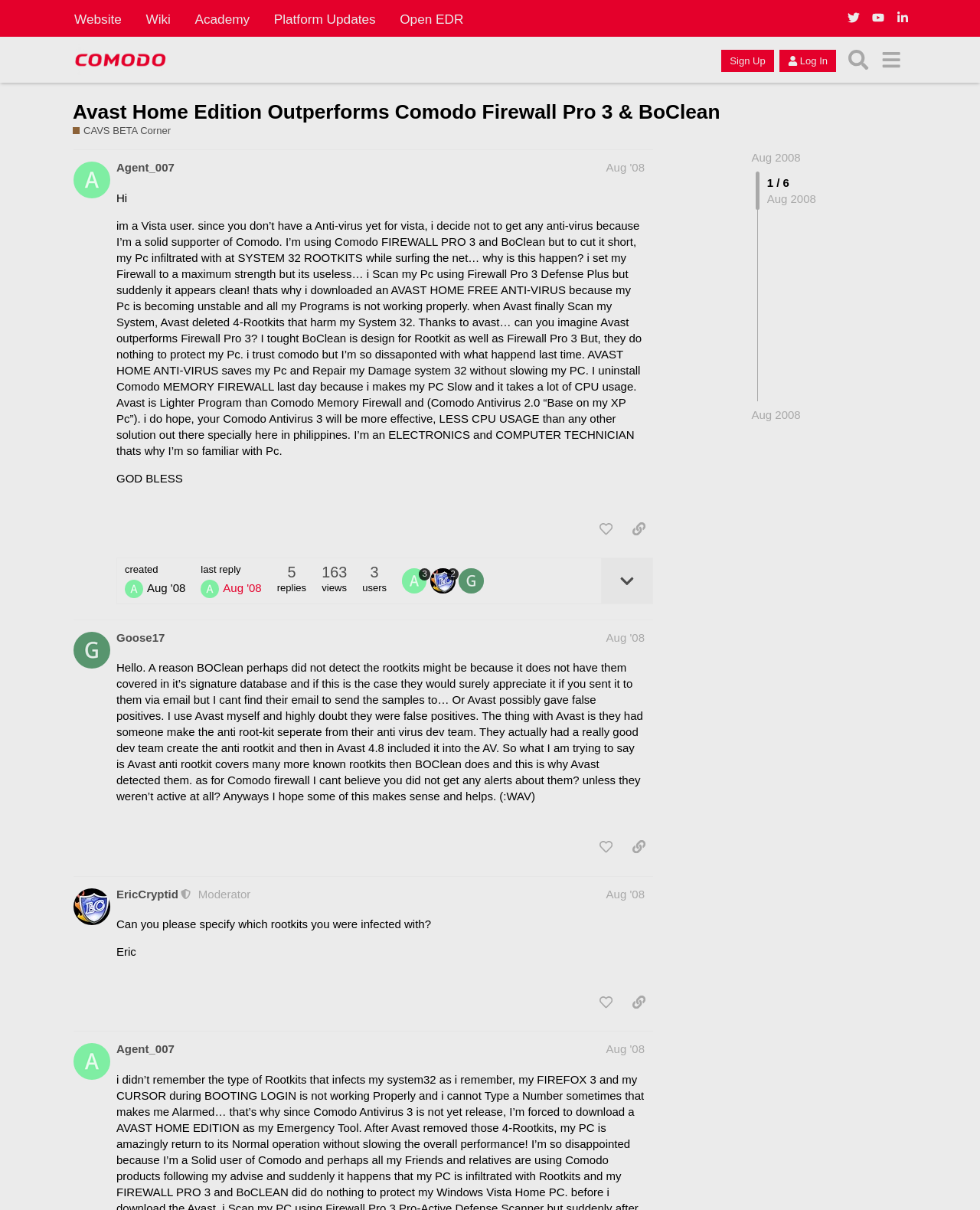Locate the bounding box coordinates of the clickable part needed for the task: "View the post by Agent_007".

[0.11, 0.132, 0.666, 0.148]